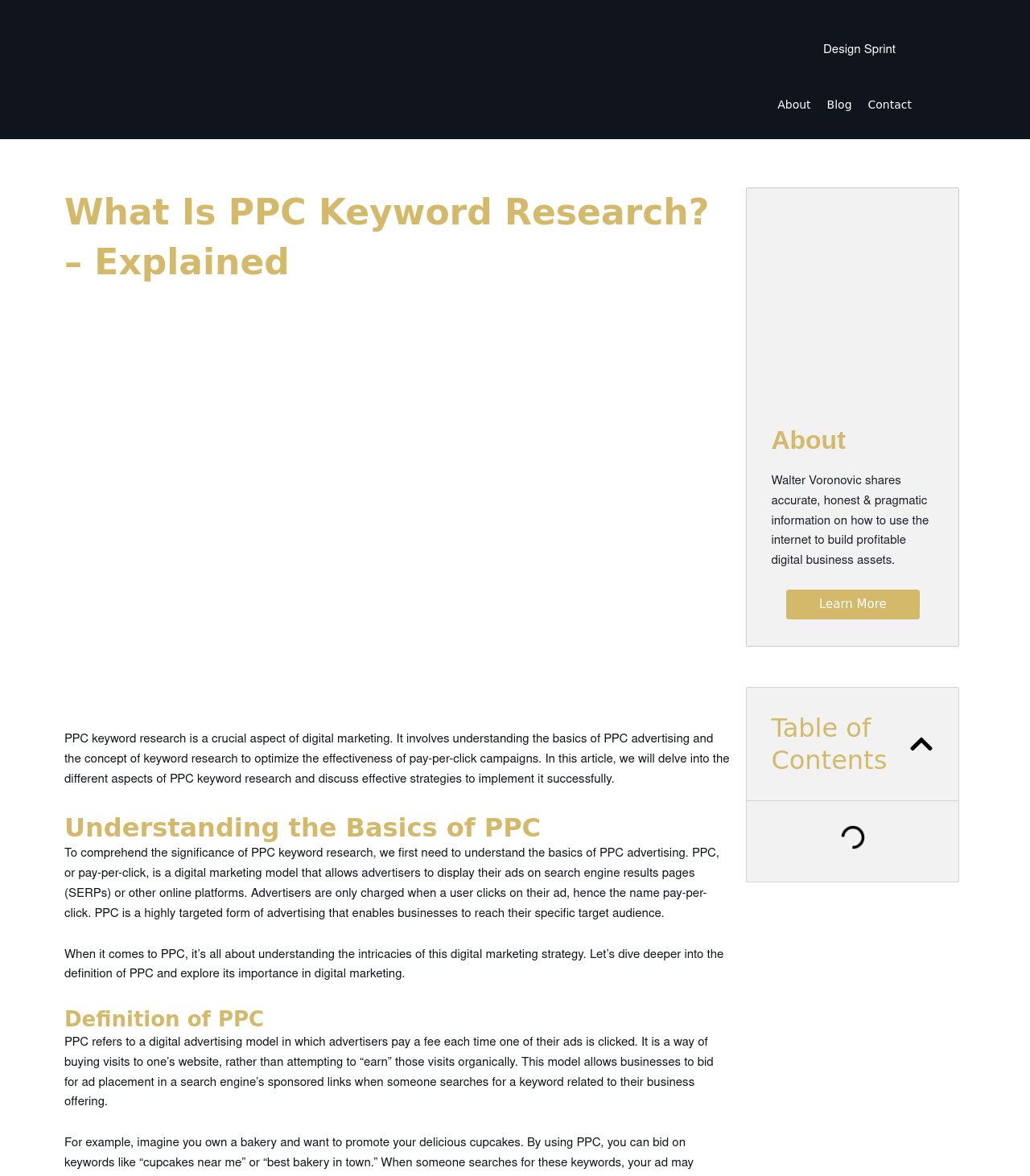Based on the element description: "Blog", identify the bounding box coordinates for this UI element. The coordinates must be four float numbers between 0 and 1, listed as [left, top, right, bottom].

[0.795, 0.073, 0.835, 0.105]